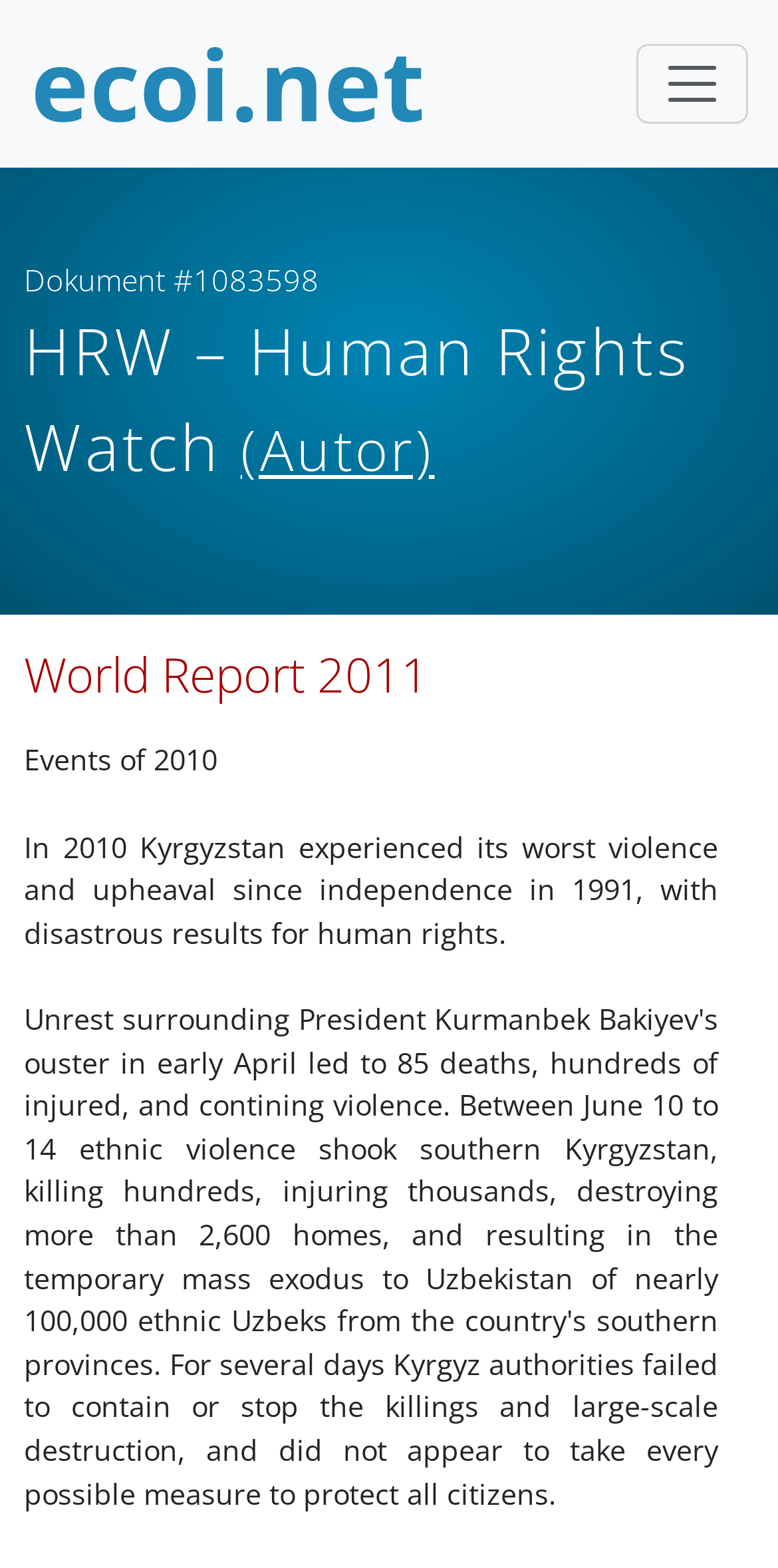Answer the following query concisely with a single word or phrase:
What is the author of the report?

HRW – Human Rights Watch